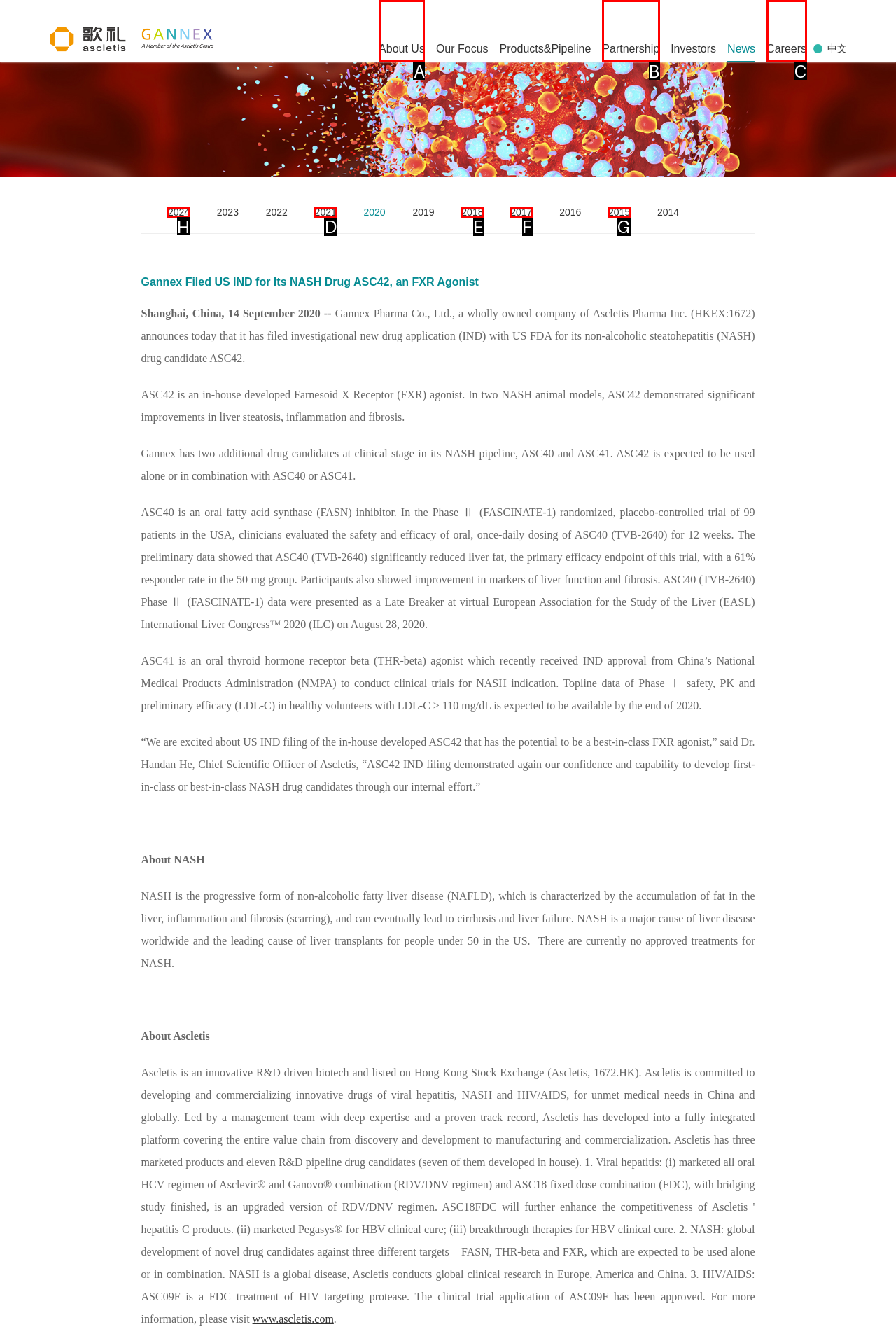Based on the task: Click the '2024' link, which UI element should be clicked? Answer with the letter that corresponds to the correct option from the choices given.

H